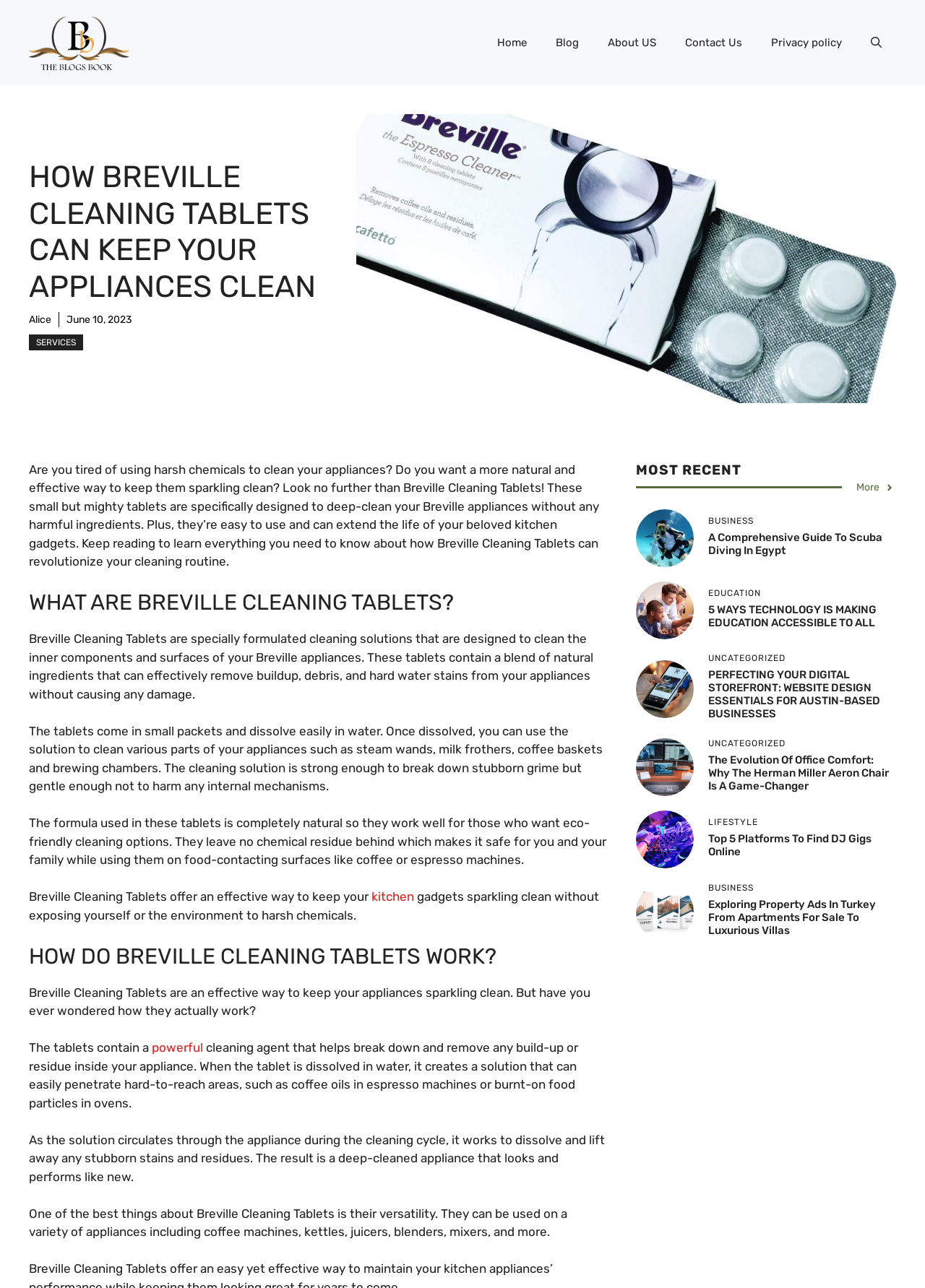Please mark the bounding box coordinates of the area that should be clicked to carry out the instruction: "Explore 'PROPERTY ADS IN TURKEY'".

[0.766, 0.697, 0.947, 0.727]